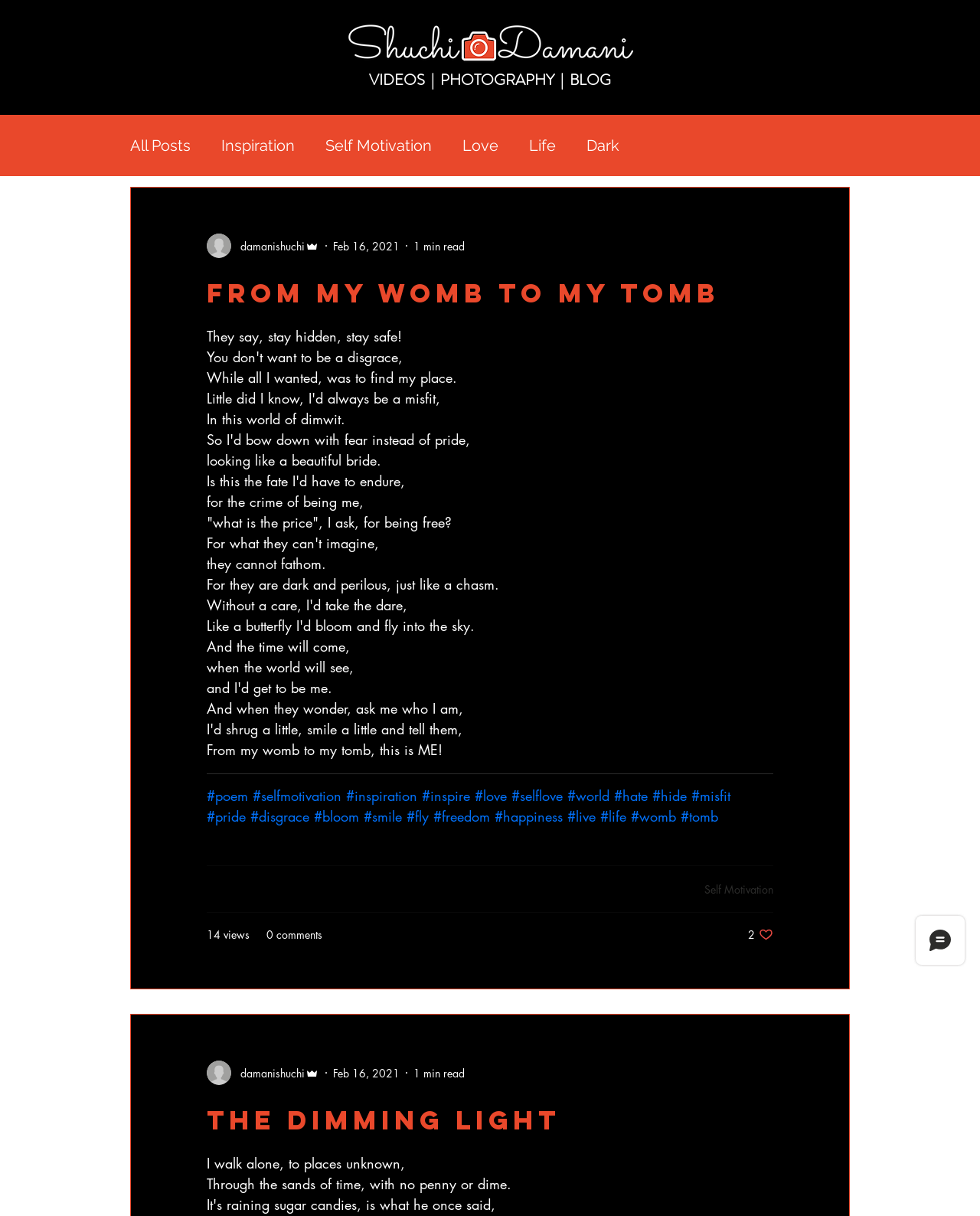Identify the bounding box coordinates for the UI element that matches this description: "Life".

[0.54, 0.112, 0.567, 0.127]